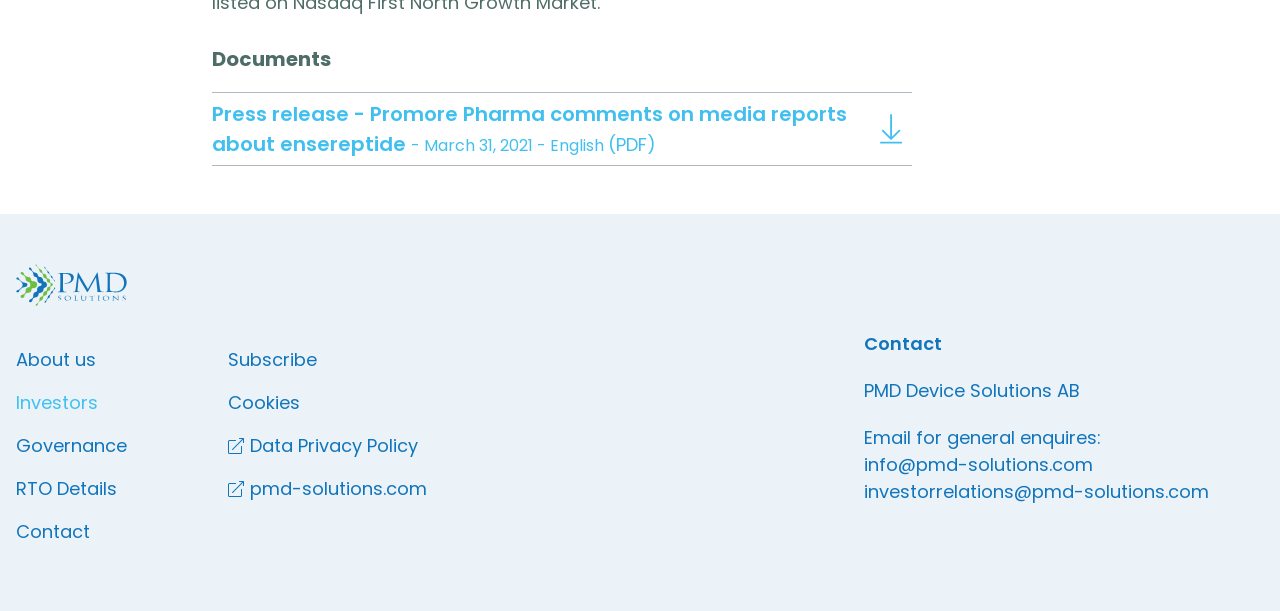Please identify the bounding box coordinates of the element on the webpage that should be clicked to follow this instruction: "Contact PMD Device Solutions AB". The bounding box coordinates should be given as four float numbers between 0 and 1, formatted as [left, top, right, bottom].

[0.675, 0.74, 0.854, 0.781]